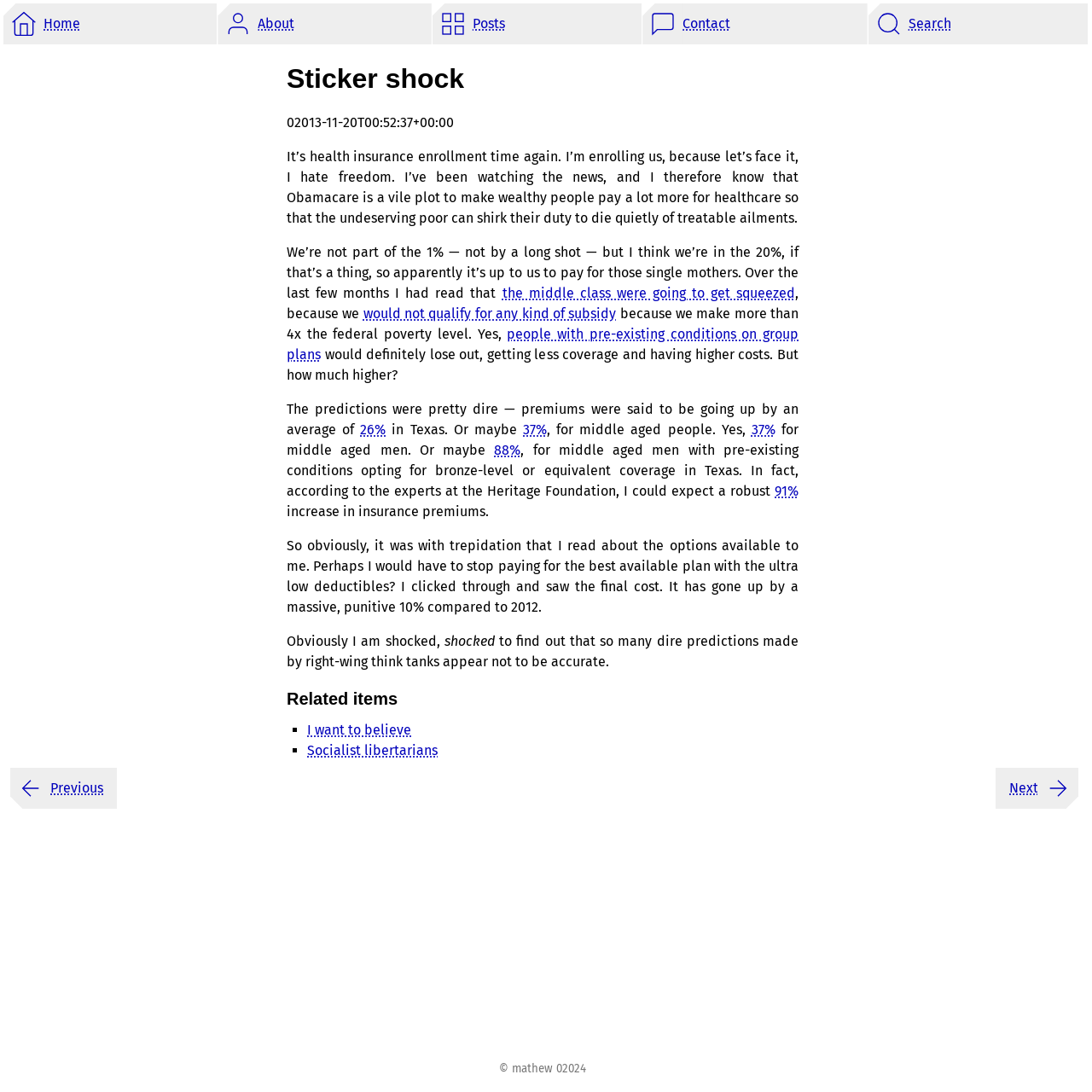What is the topic of the article?
Please answer the question with a single word or phrase, referencing the image.

health insurance